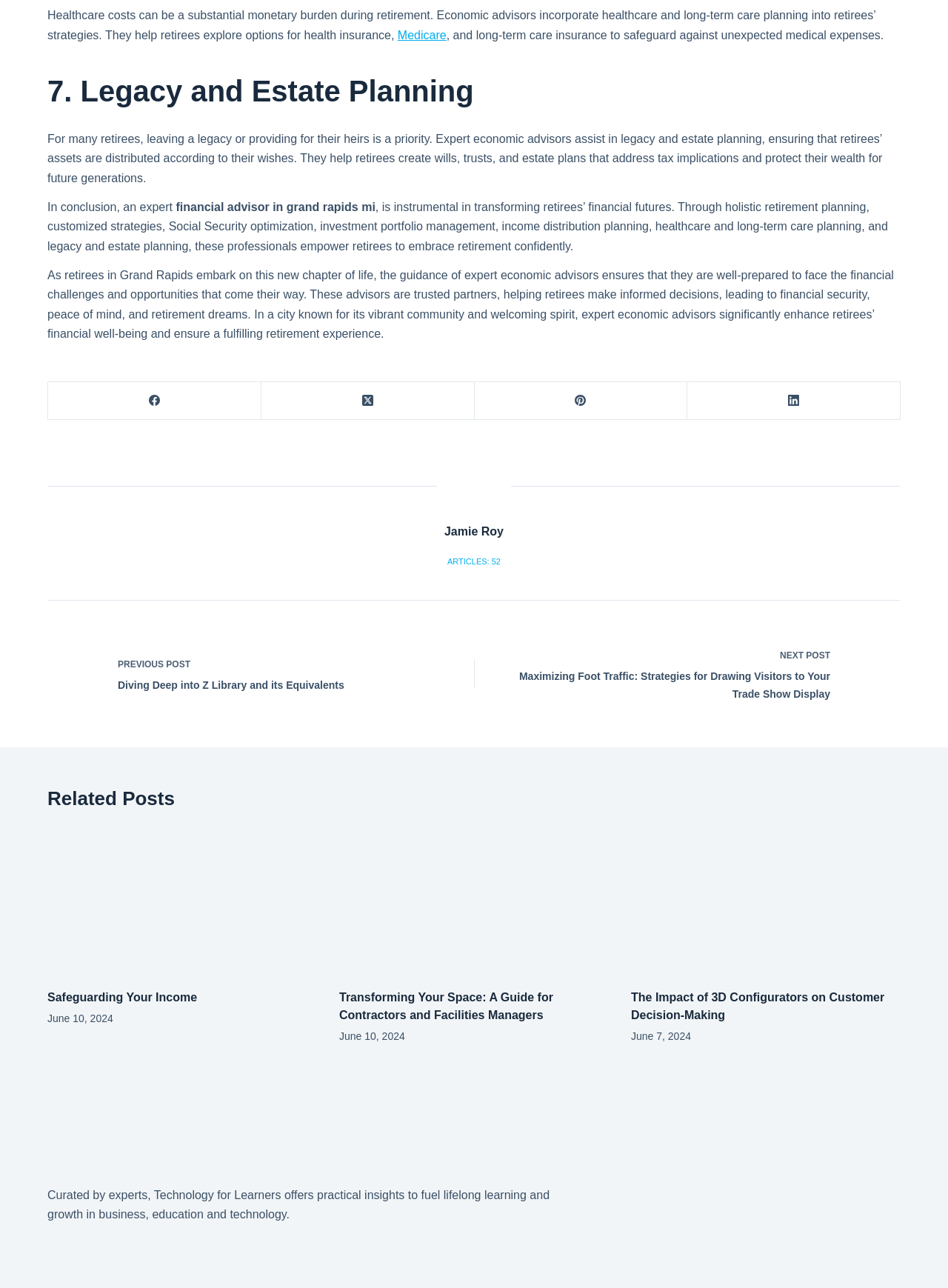Please determine the bounding box coordinates for the element that should be clicked to follow these instructions: "Check the time of the post about The Impact of 3D Configurators on Customer Decision-Making".

[0.666, 0.8, 0.729, 0.809]